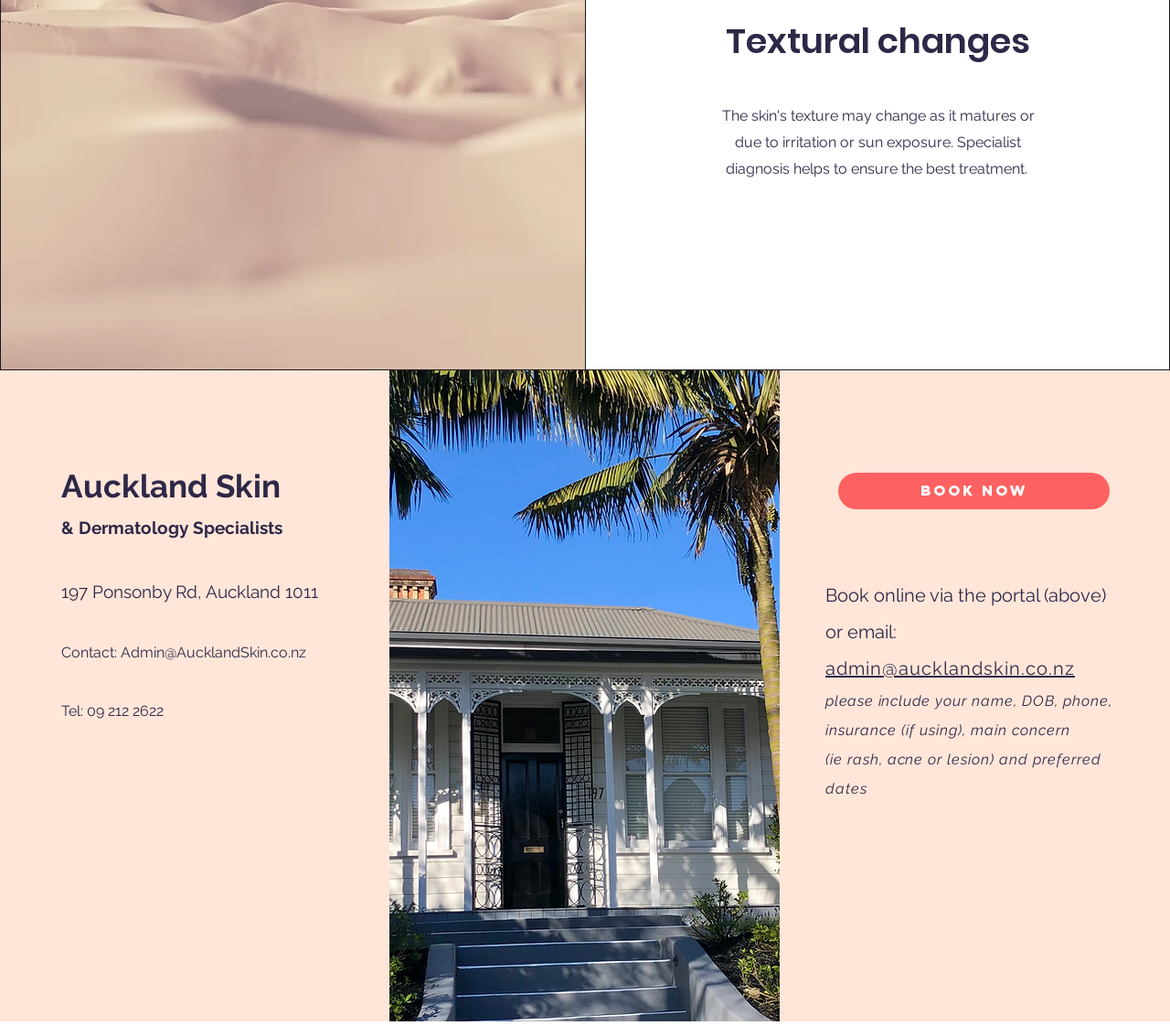Determine the bounding box coordinates in the format (top-left x, top-left y, bottom-right x, bottom-right y). Ensure all values are floating point numbers between 0 and 1. Identify the bounding box of the UI element described by: Book now

[0.716, 0.456, 0.948, 0.492]